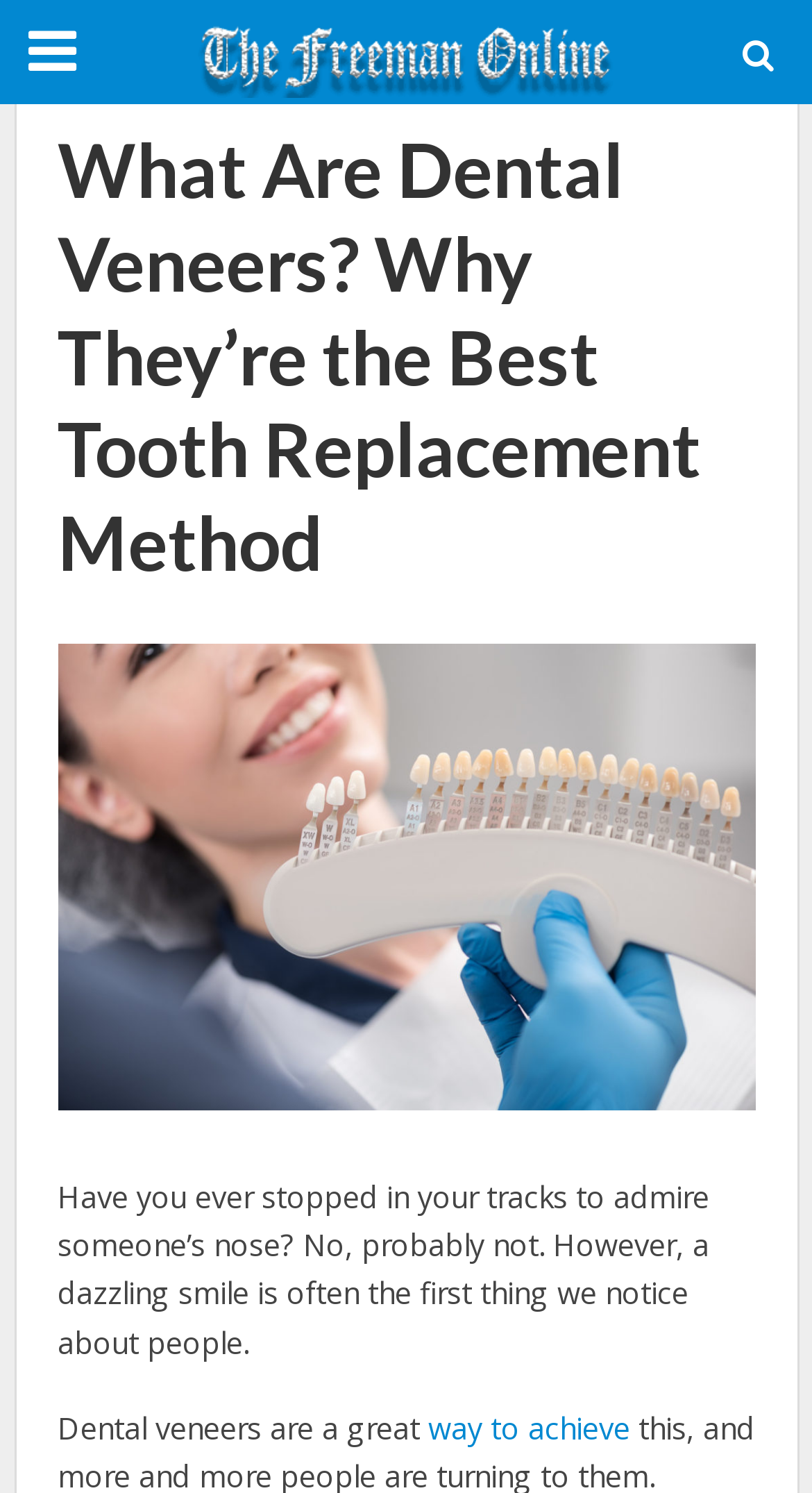What is the website's name?
Using the image as a reference, give a one-word or short phrase answer.

The Freeman Online